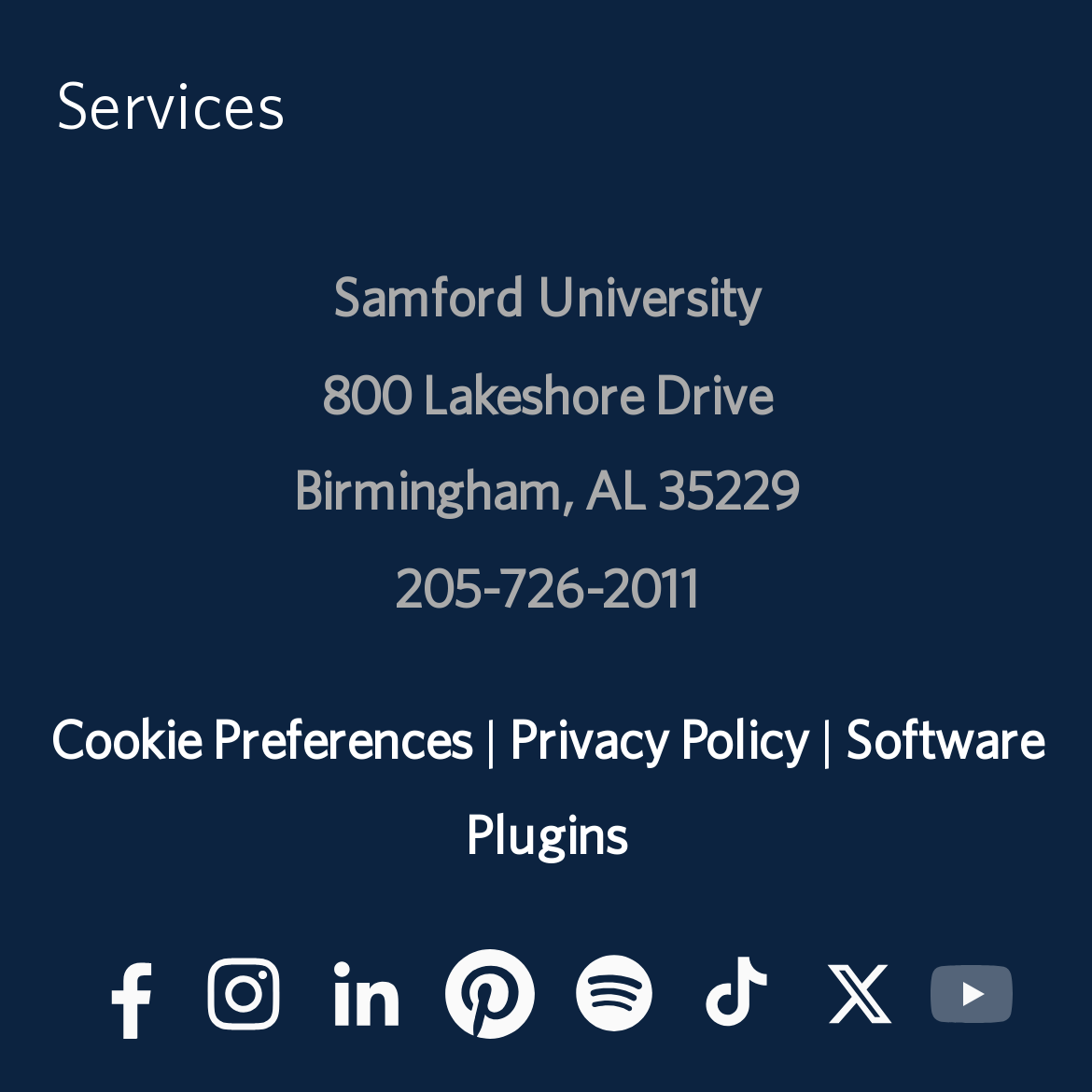Identify the bounding box coordinates of the region that needs to be clicked to carry out this instruction: "Check Cookie Preferences". Provide these coordinates as four float numbers ranging from 0 to 1, i.e., [left, top, right, bottom].

[0.045, 0.648, 0.432, 0.704]